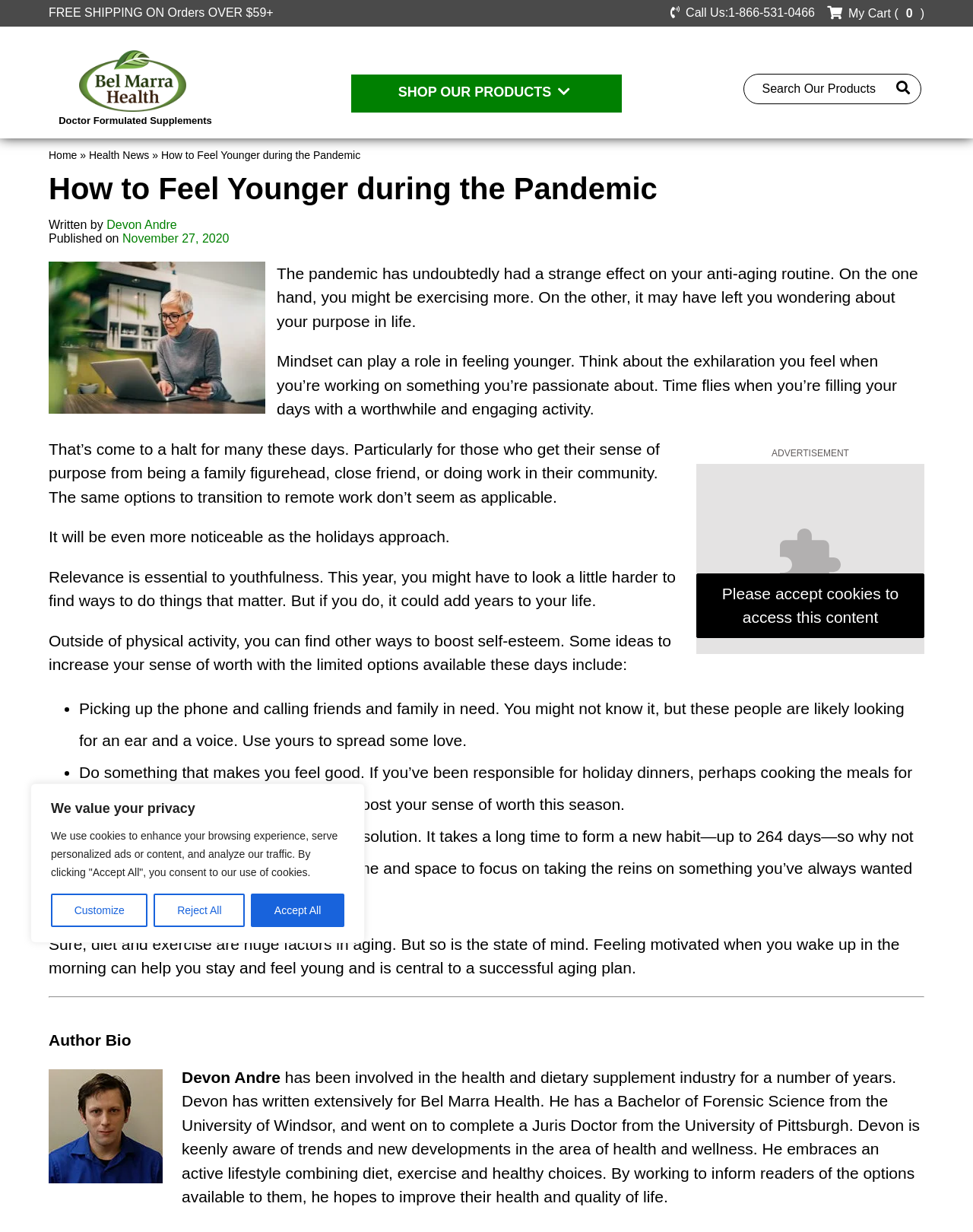Show the bounding box coordinates of the region that should be clicked to follow the instruction: "Shop our products."

[0.369, 0.067, 0.631, 0.085]